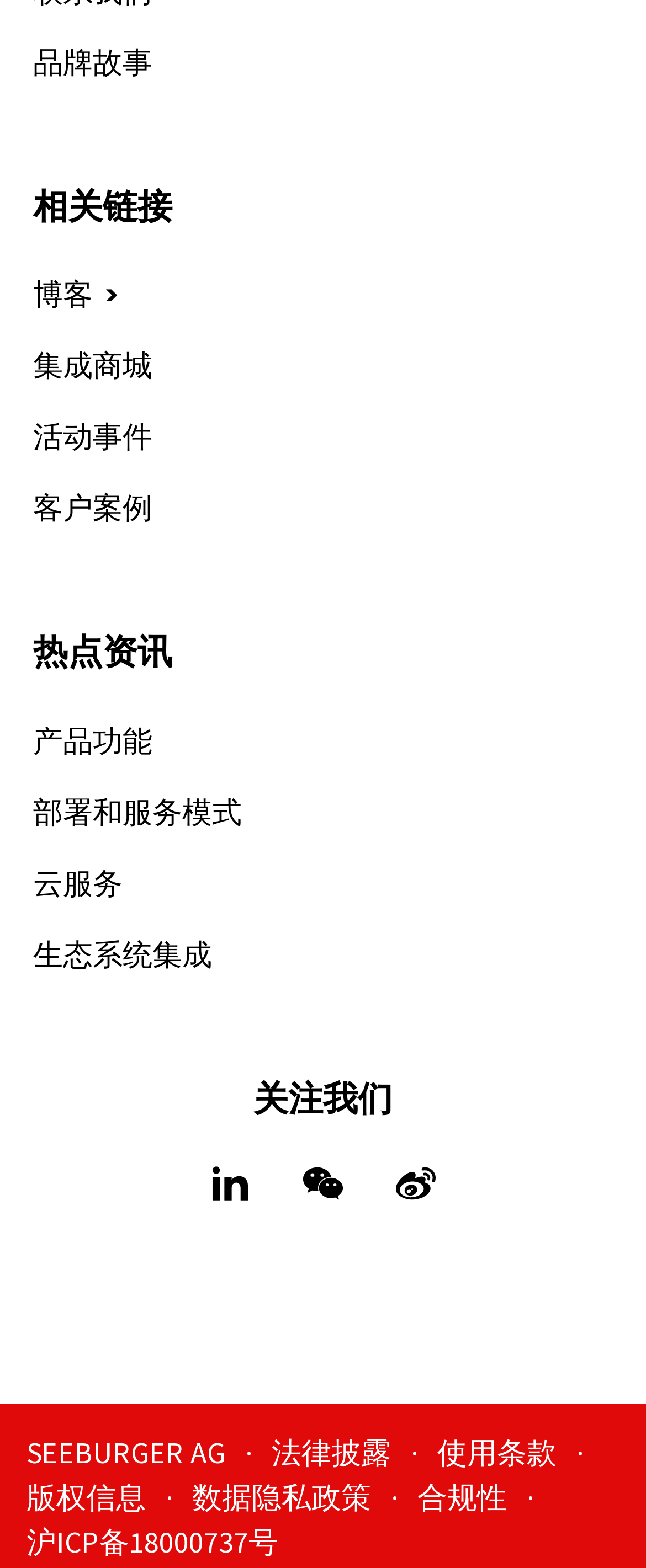Calculate the bounding box coordinates of the UI element given the description: "SEEBURGER AG".

[0.041, 0.912, 0.41, 0.941]